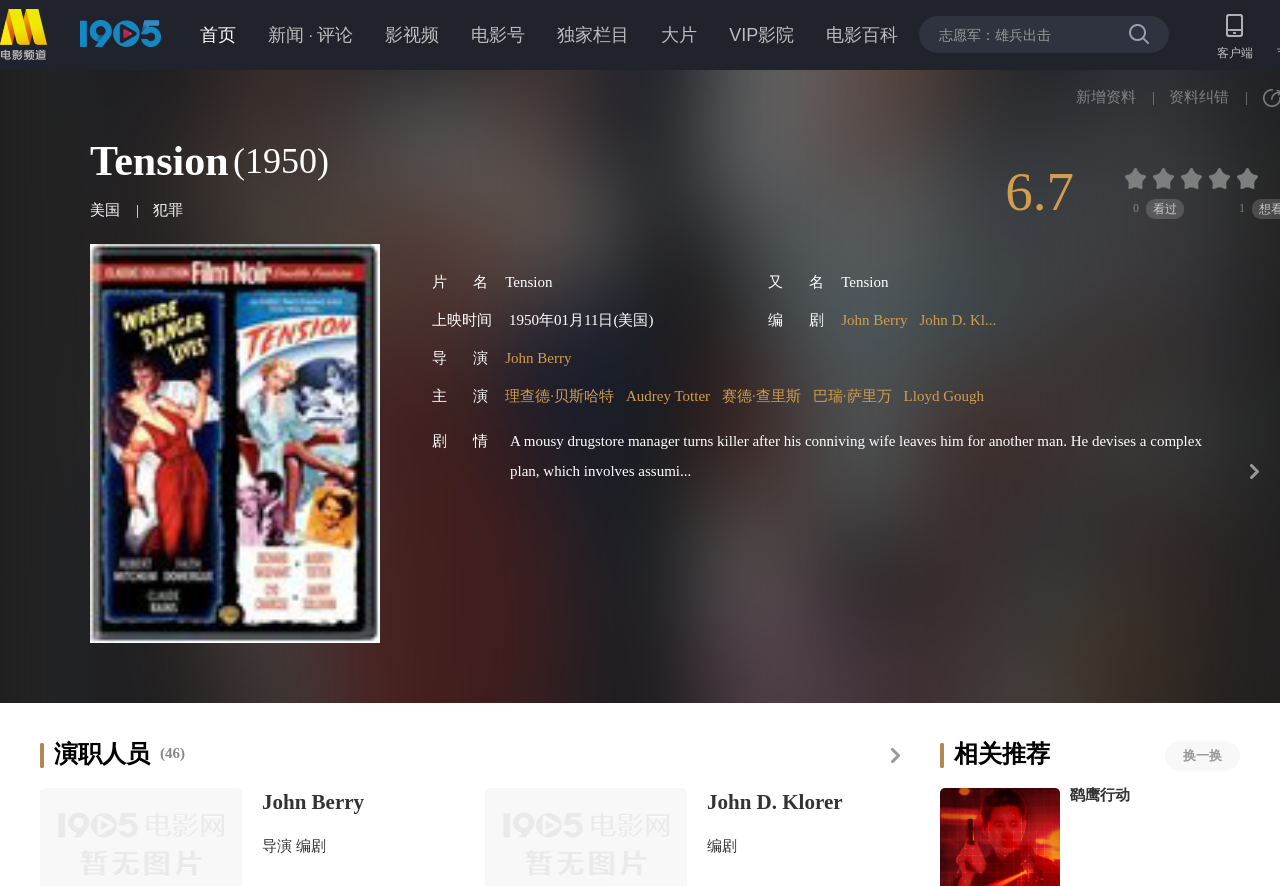Please find and report the bounding box coordinates of the element to click in order to perform the following action: "view related movie recommendations". The coordinates should be expressed as four float numbers between 0 and 1, in the format [left, top, right, bottom].

[0.745, 0.837, 0.82, 0.865]